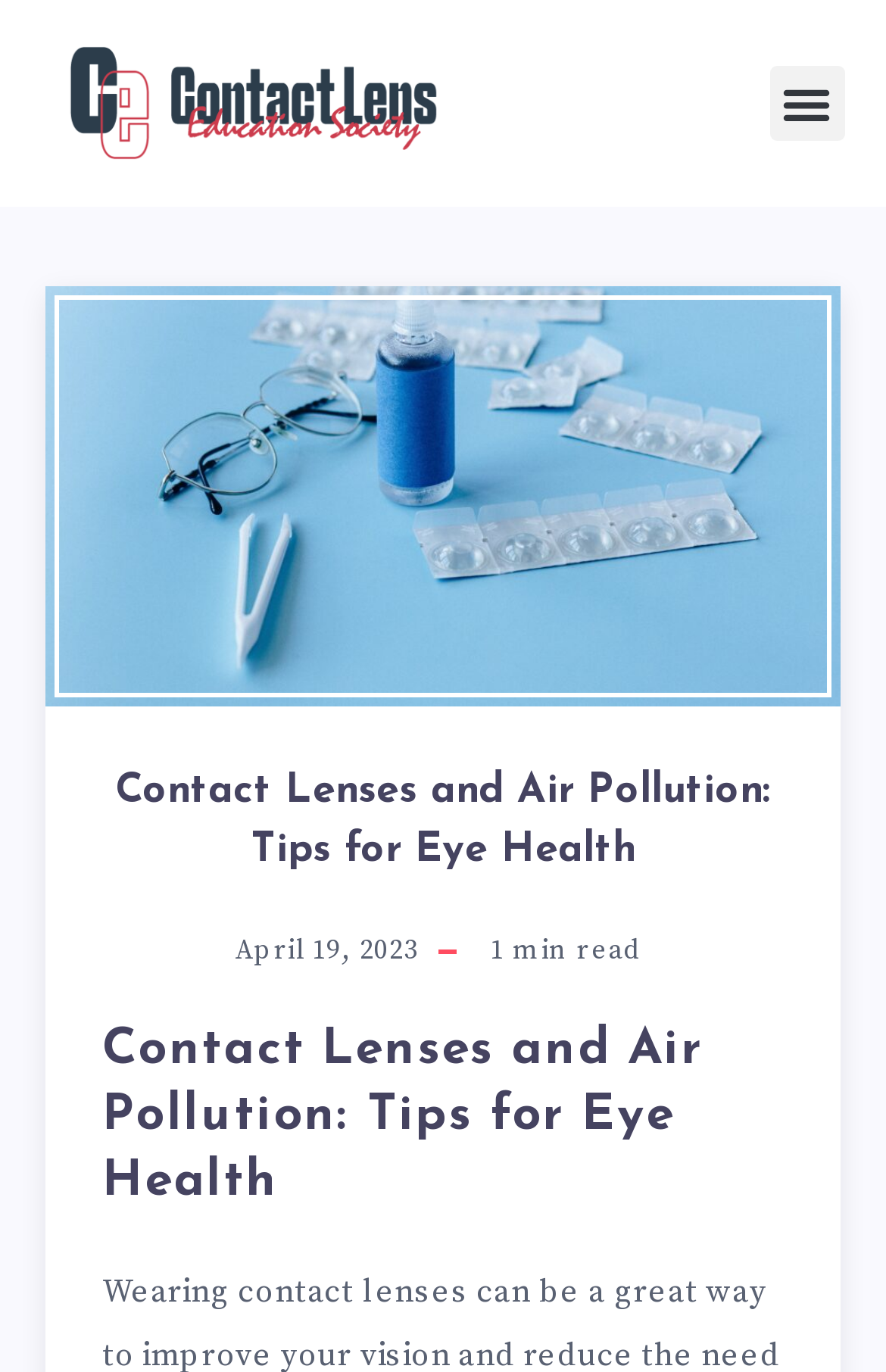How long does it take to read the article?
Give a thorough and detailed response to the question.

I found the reading time of the article by looking at the static text 'min read' in the header section, which indicates that the article takes a minimum amount of time to read.